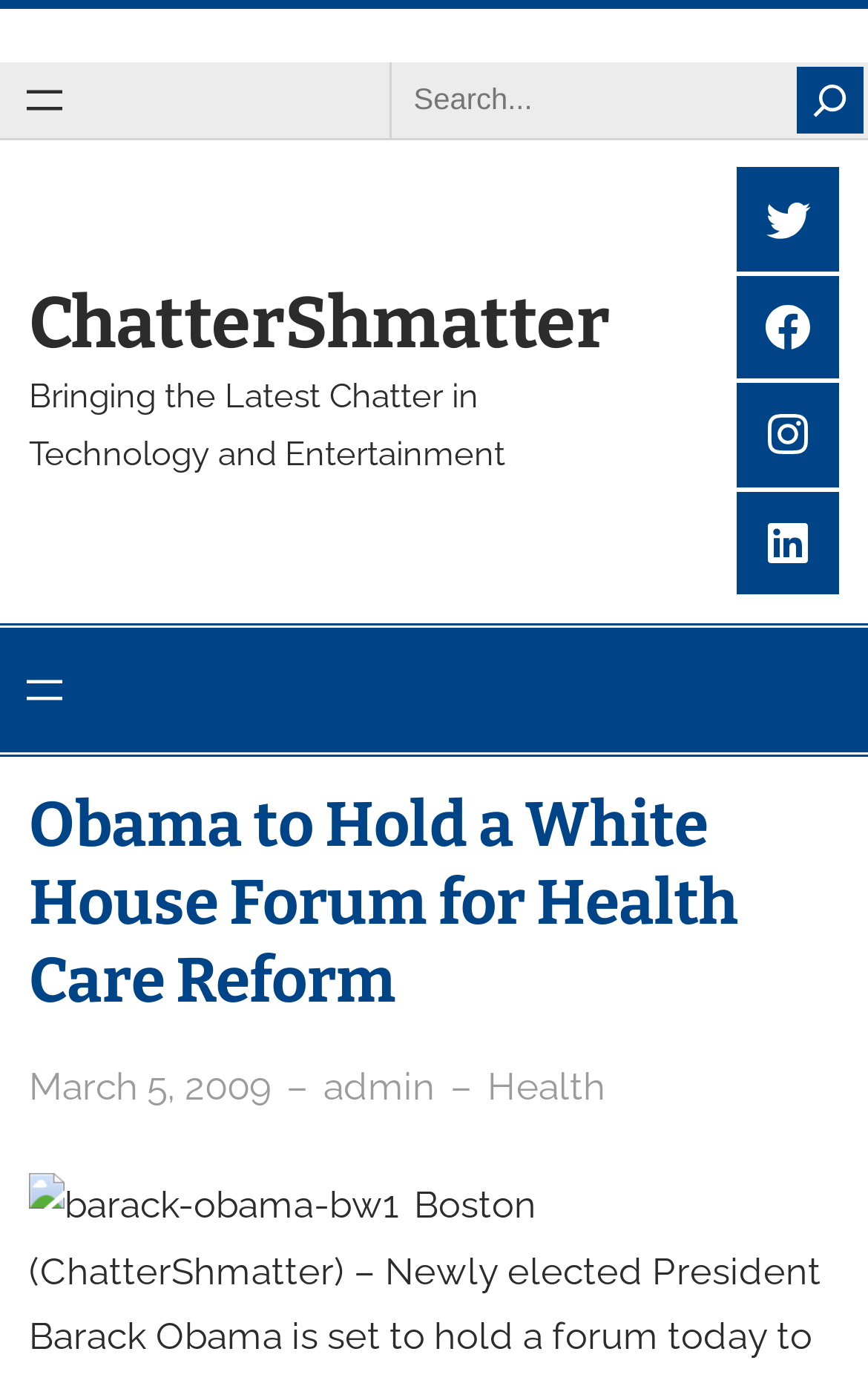What is the purpose of the search box?
Please craft a detailed and exhaustive response to the question.

The search box is located at coordinates [0.477, 0.048, 0.91, 0.096] and has a button with the text 'Search' next to it. This suggests that the purpose of the search box is to allow users to search for something.